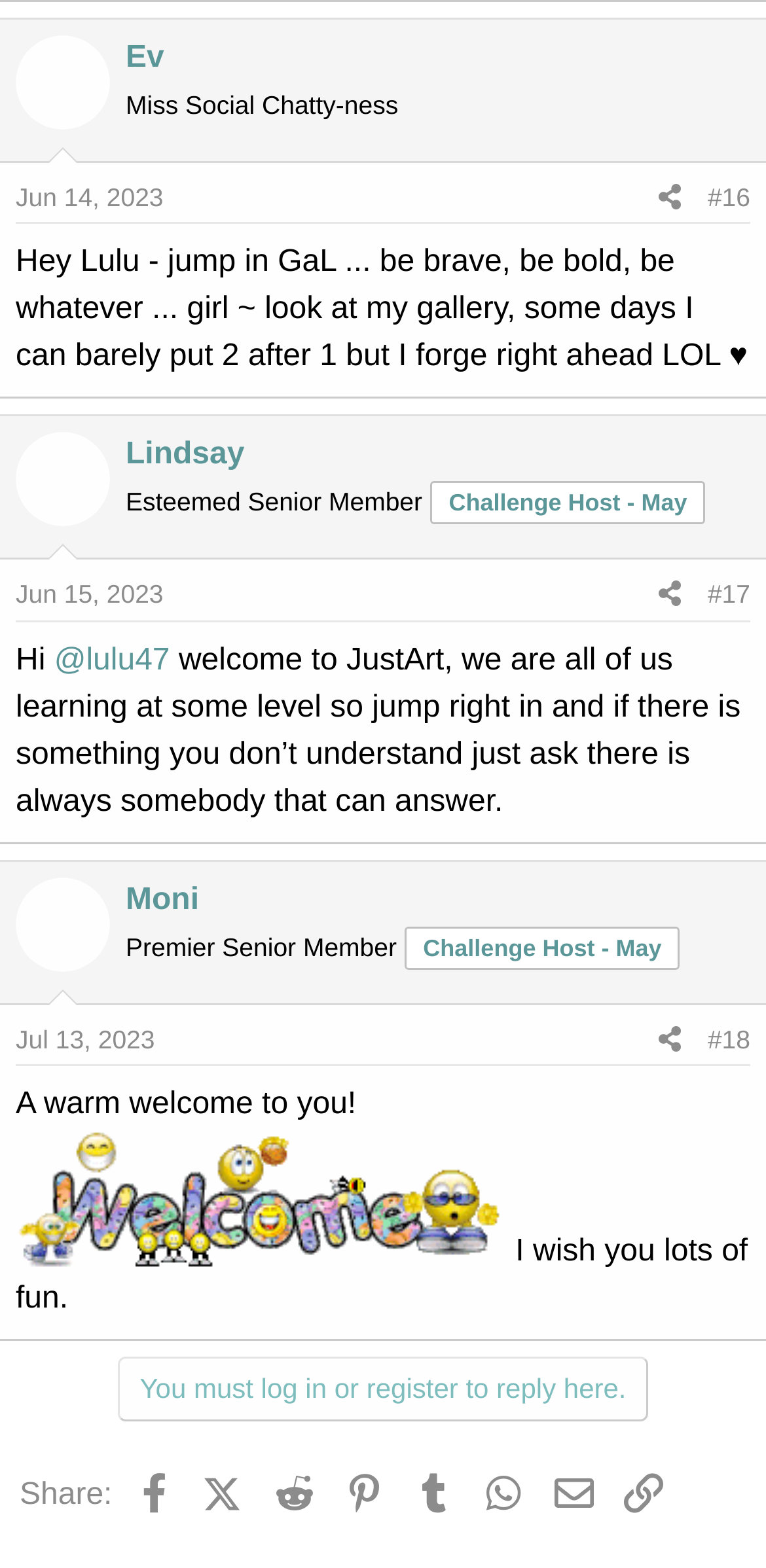How many sharing options are available?
Please give a detailed and thorough answer to the question, covering all relevant points.

I counted the number of sharing options available at the bottom of the page, which are 'Facebook', 'Twitter', 'Reddit', 'Pinterest', 'Tumblr', 'WhatsApp', 'Email', and 'Link'. Therefore, there are 9 sharing options available.